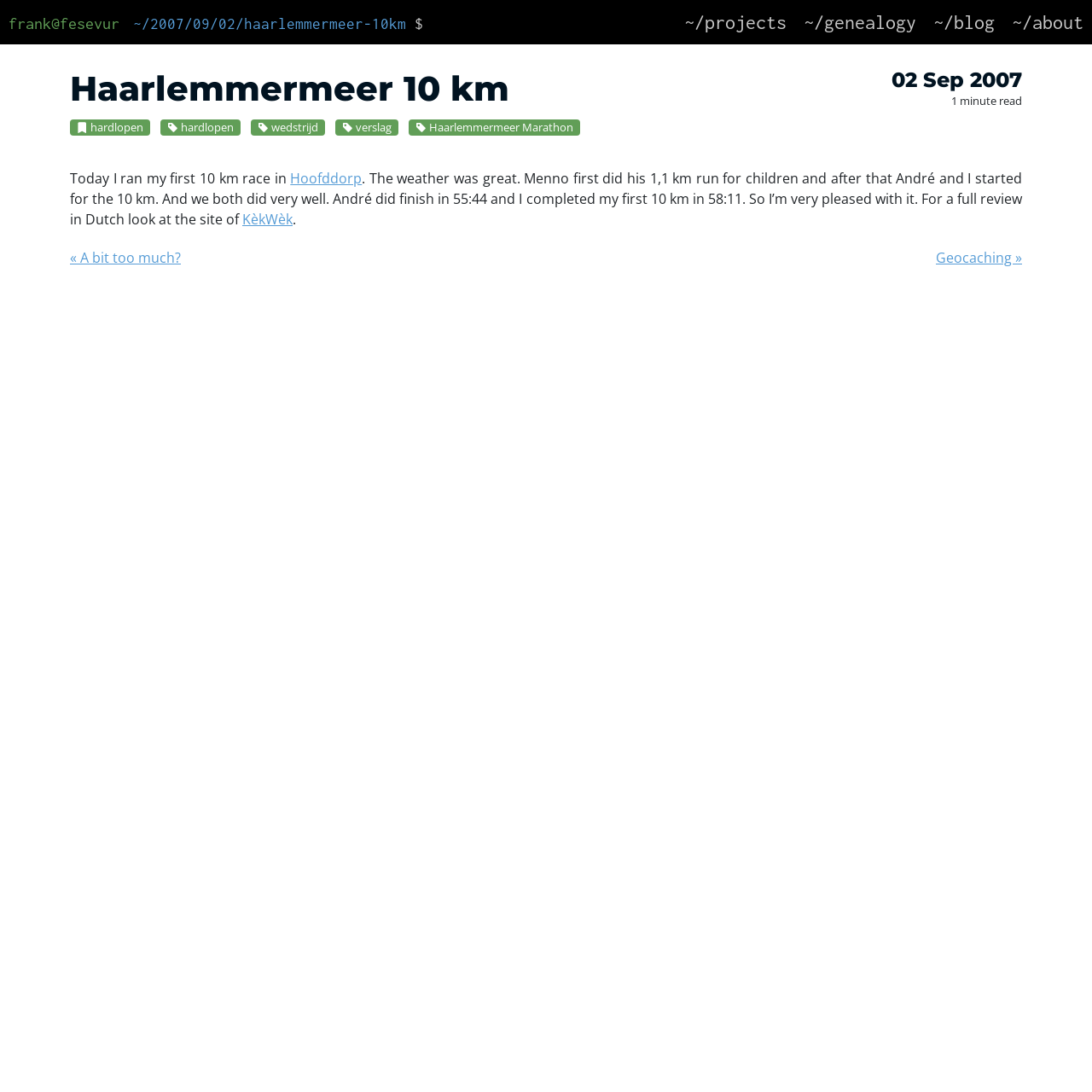Identify the bounding box coordinates for the UI element described as: "Kuwait".

None